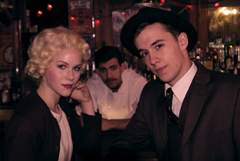Provide a comprehensive description of the image.

The image captures a captivating scene reminiscent of a bygone era, featuring two individuals in stylish attire seated at a bar, with a bartender visible in the background. On the left, a young woman with glamorous, curly blonde hair leans elegantly, her expression both alluring and contemplative. She is dressed in a classic outfit that reflects the vintage theme. Adjacent to her, a young man embodies a suave demeanor, featuring a smart suit and a fedora hat, suggesting a confident, yet mysterious character. The dim lighting and atmospheric decor of the bar enhance the nostalgic feel of the image, setting the stage for an engaging narrative. This visual evokes themes of romance and intrigue, perfectly aligning with the historical context of the production "Abigail/1702," which explores the struggles and quest for redemption following the infamous Salem witch trials. The image adds depth to the promotional material, inviting viewers to immerse themselves in the dramatic world premiere.